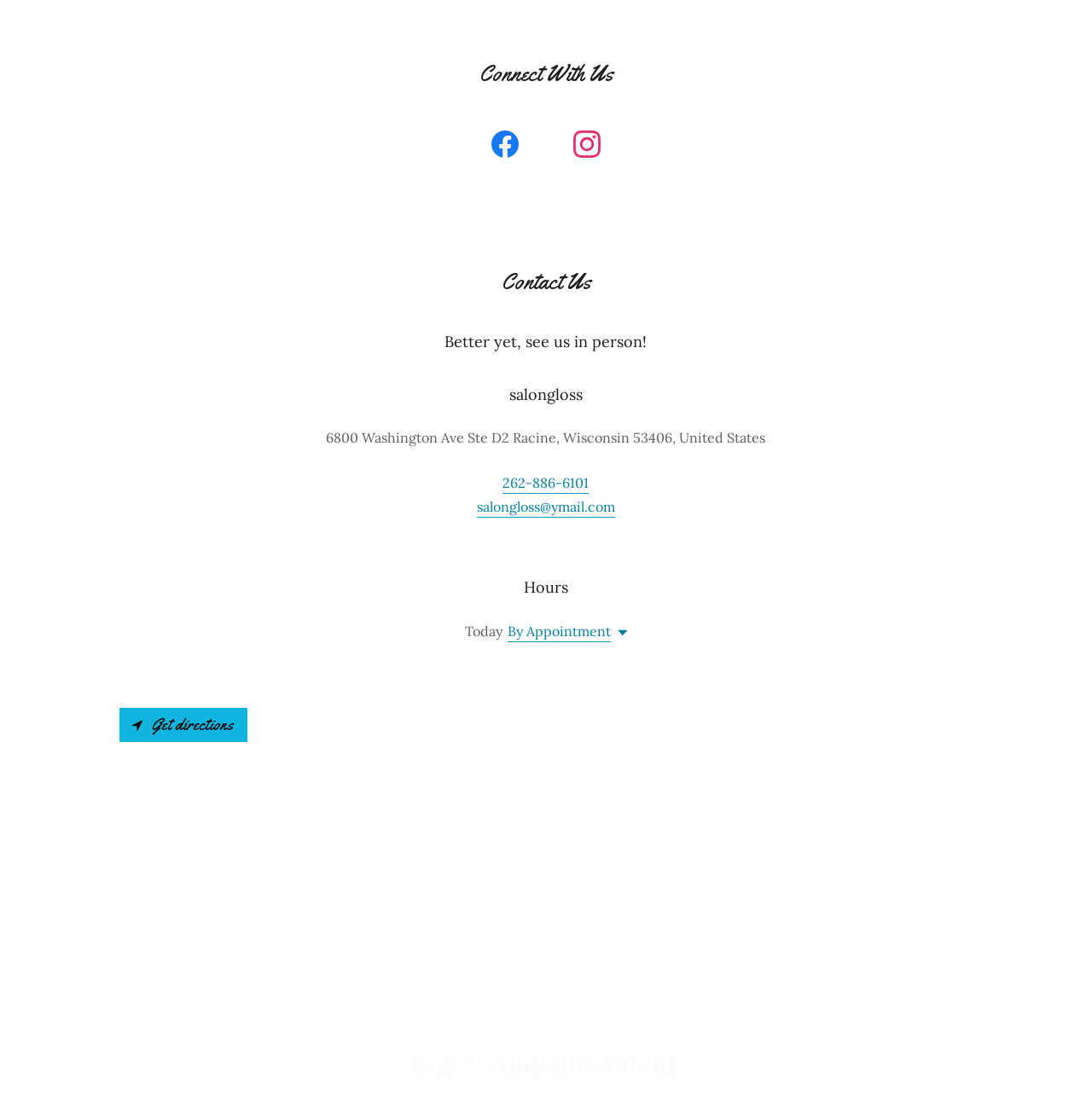What is the purpose of the 'Get directions' button?
Based on the content of the image, thoroughly explain and answer the question.

I inferred the purpose of the button by its label 'Get directions' and its location below the address information, which suggests that it is related to navigating to the business's physical location.